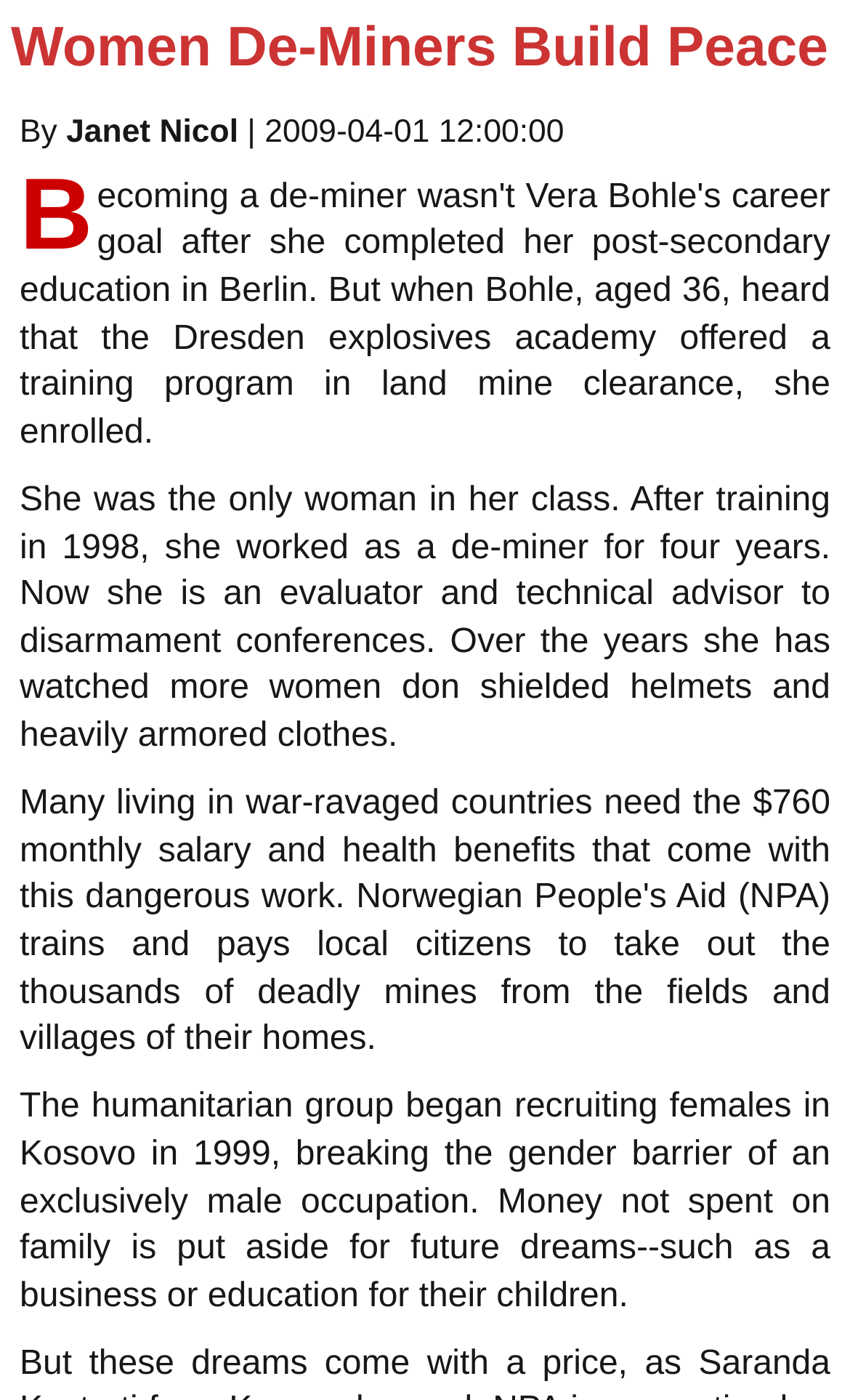Who is the author of the article?
Answer the question based on the image using a single word or a brief phrase.

Janet Nicol